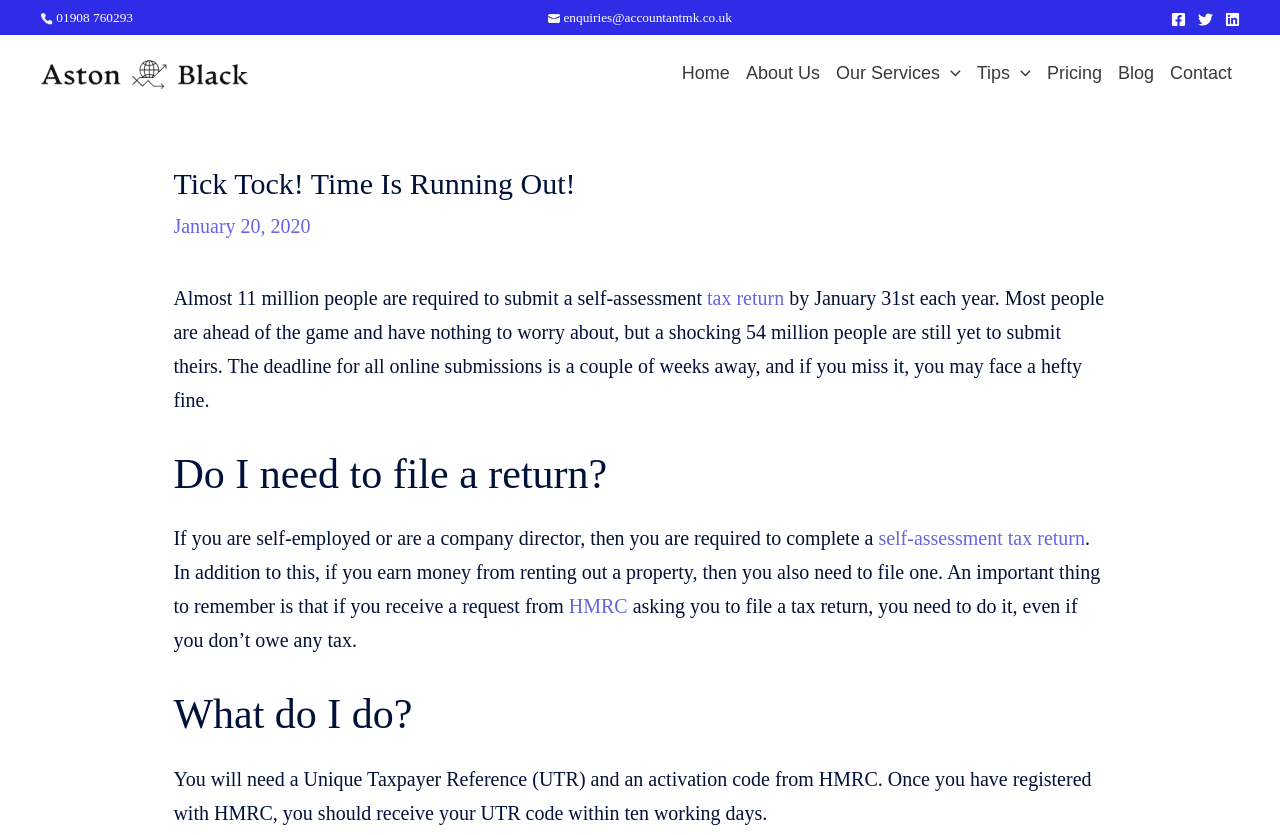What is the phone number to contact?
Using the visual information, reply with a single word or short phrase.

01908 760293